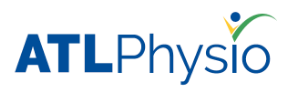What is the role of ATL Physio?
Based on the screenshot, give a detailed explanation to answer the question.

The visual identity of ATL Physio highlights its commitment to helping individuals improve their physical well-being and recover from injuries, reinforcing its role as a trusted resource for healthcare guidance and therapeutic services.